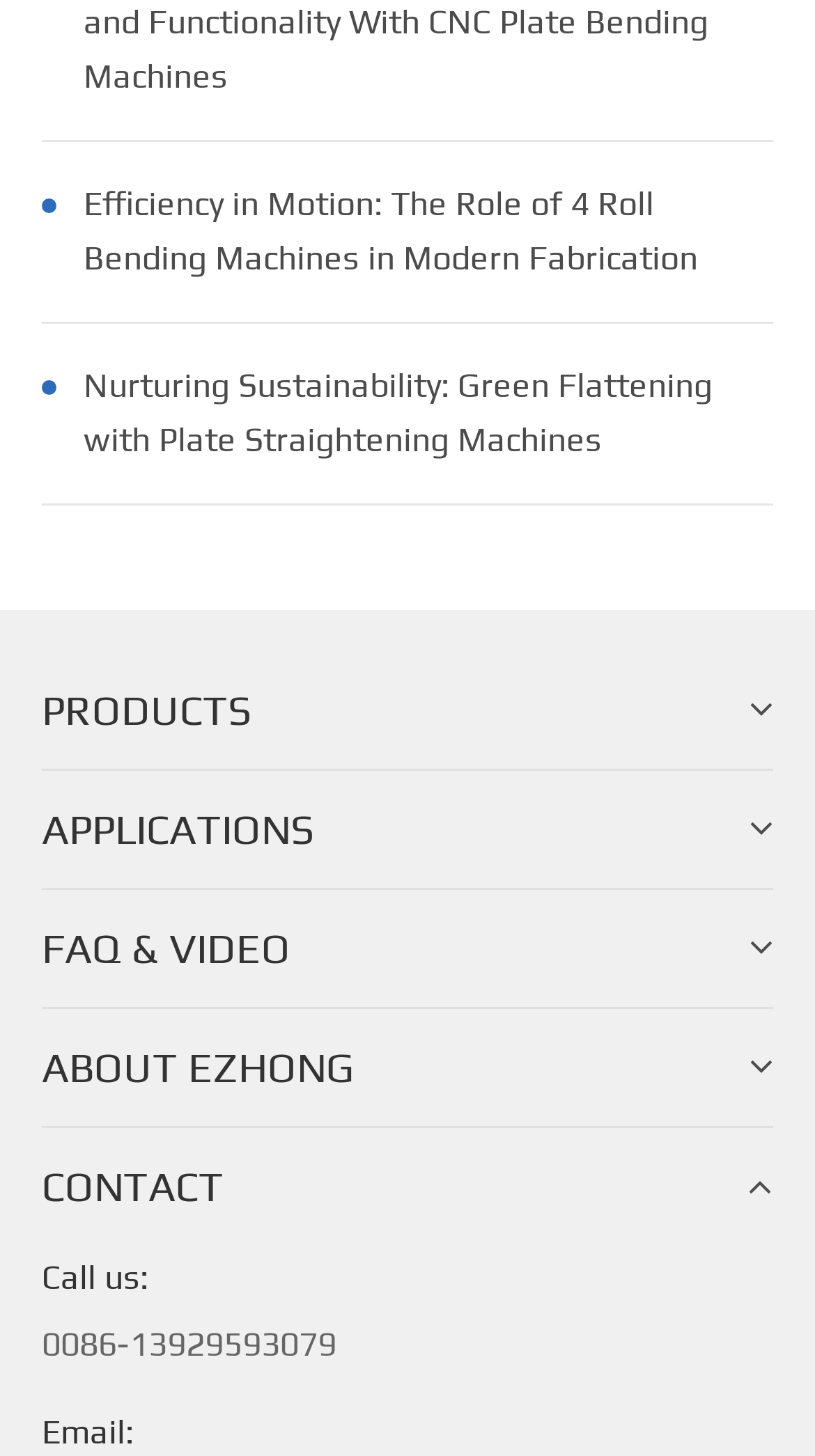Given the element description, predict the bounding box coordinates in the format (top-left x, top-left y, bottom-right x, bottom-right y), using floating point numbers between 0 and 1: (877) 484-7183

None